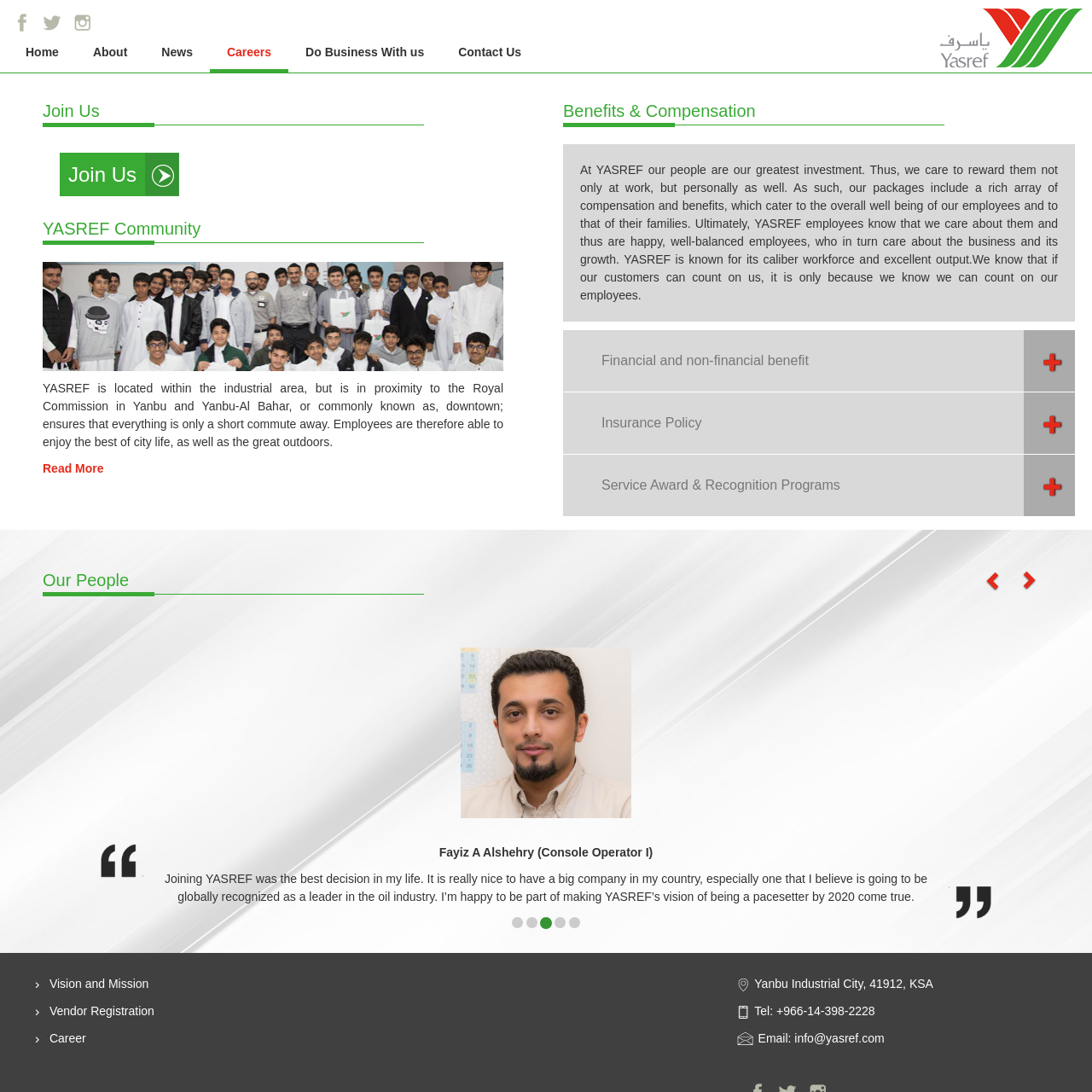Determine the bounding box coordinates for the area that should be clicked to carry out the following instruction: "Read more about YASREF Community".

[0.039, 0.423, 0.095, 0.435]